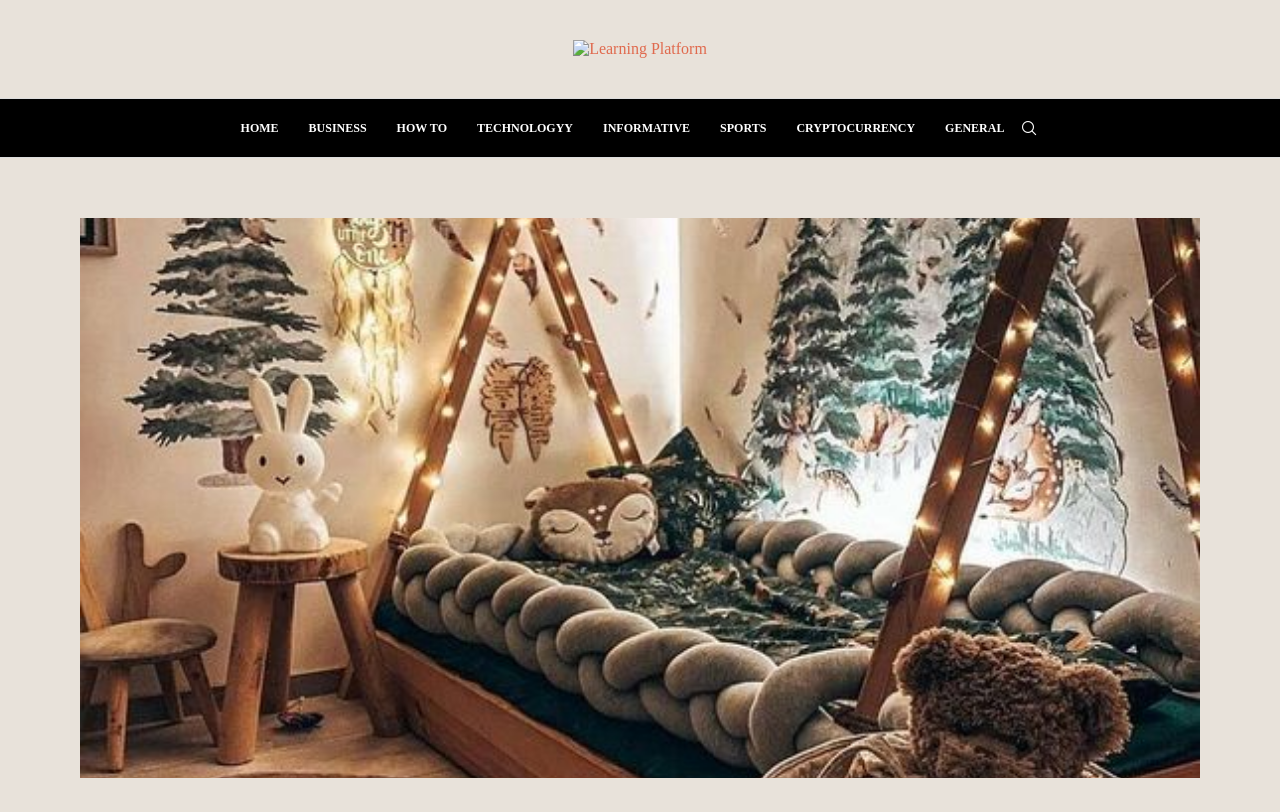Given the element description, predict the bounding box coordinates in the format (top-left x, top-left y, bottom-right x, bottom-right y), using floating point numbers between 0 and 1: aria-label="Search"

[0.796, 0.122, 0.812, 0.193]